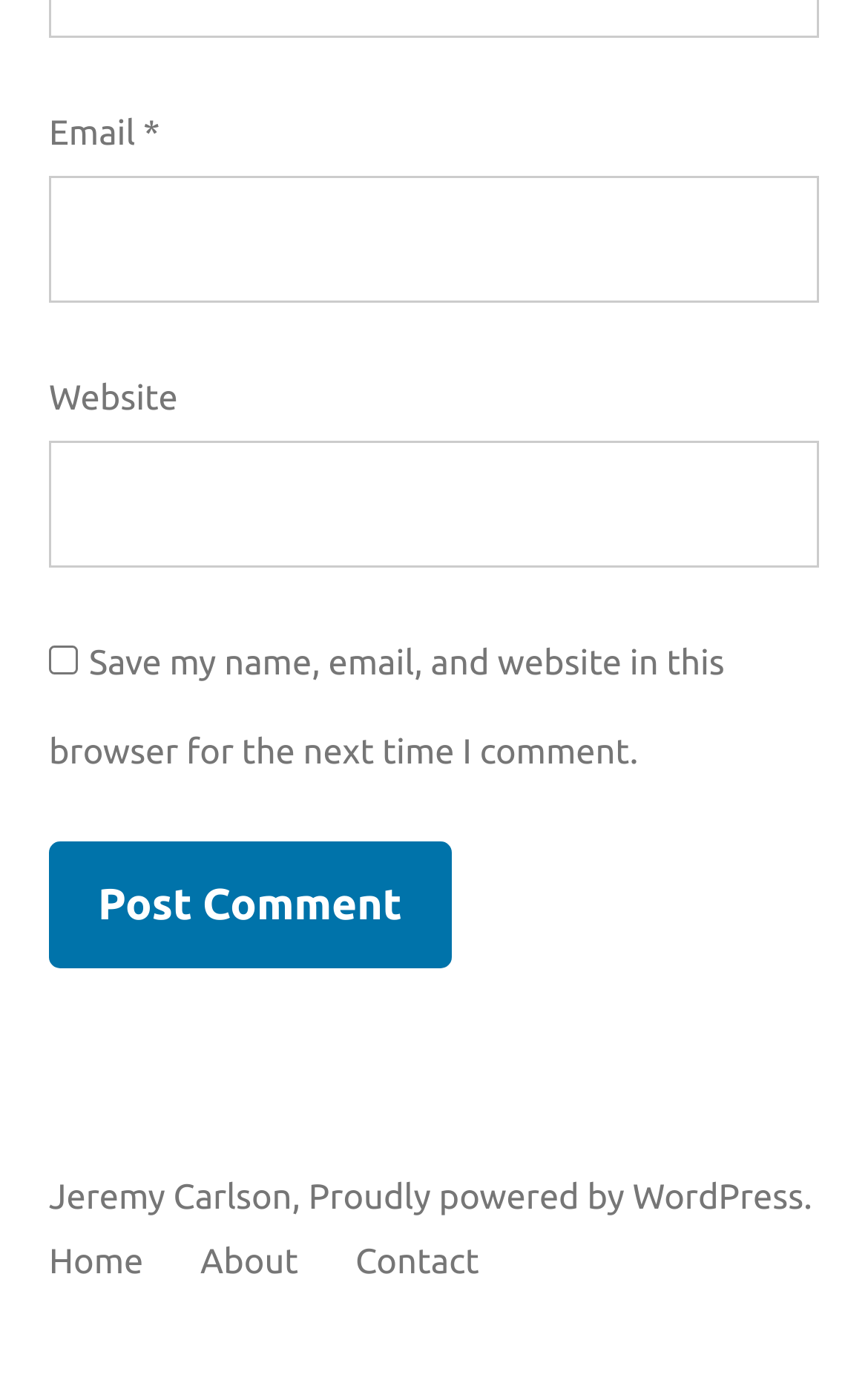Locate the bounding box of the user interface element based on this description: "Jeremy Carlson".

[0.056, 0.847, 0.336, 0.876]